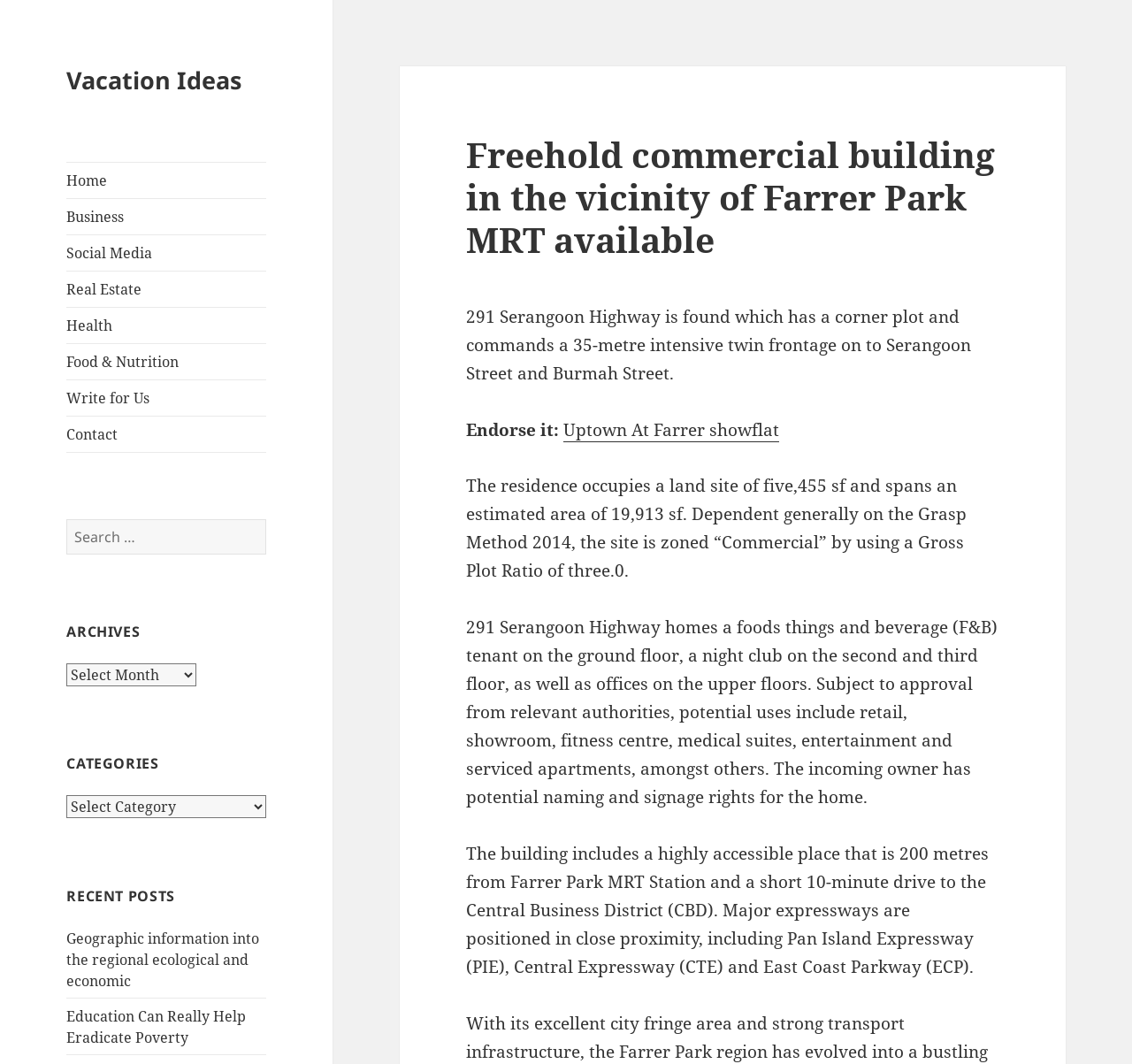Indicate the bounding box coordinates of the element that needs to be clicked to satisfy the following instruction: "Read about Freehold commercial building in the vicinity of Farrer Park MRT available". The coordinates should be four float numbers between 0 and 1, i.e., [left, top, right, bottom].

[0.412, 0.125, 0.882, 0.245]